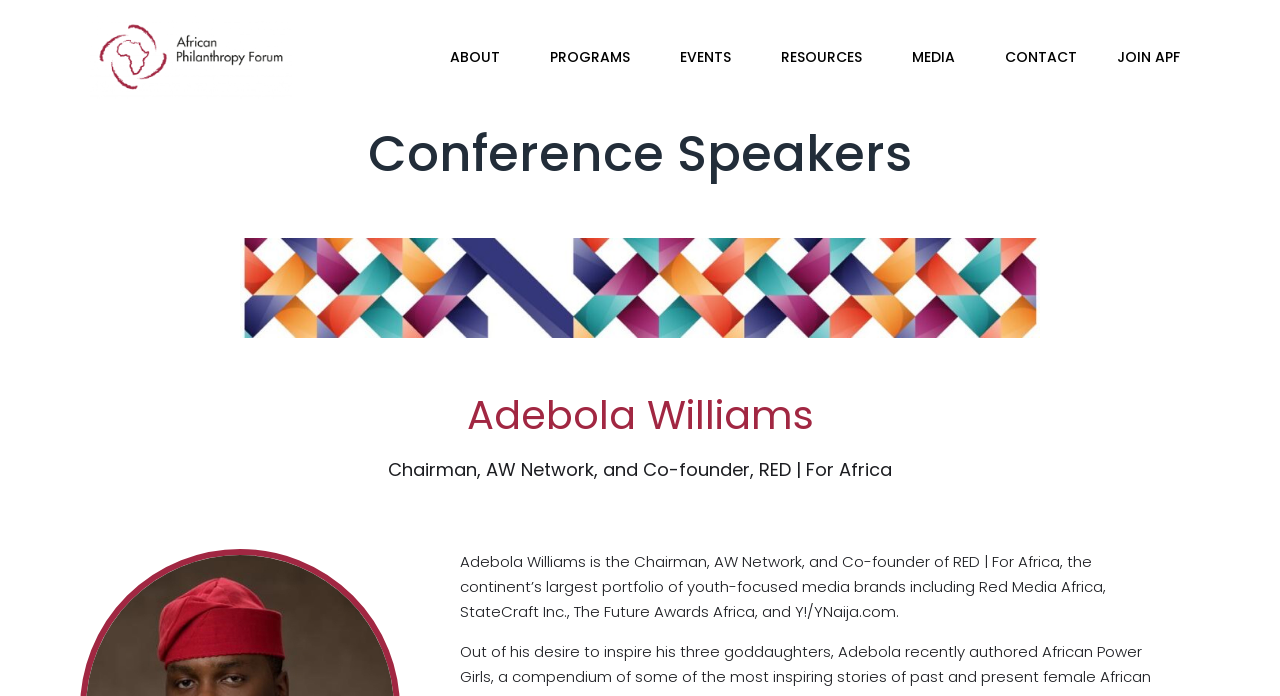Determine the bounding box coordinates of the clickable element to complete this instruction: "Learn about Adebola Williams' role". Provide the coordinates in the format of four float numbers between 0 and 1, [left, top, right, bottom].

[0.07, 0.66, 0.93, 0.691]